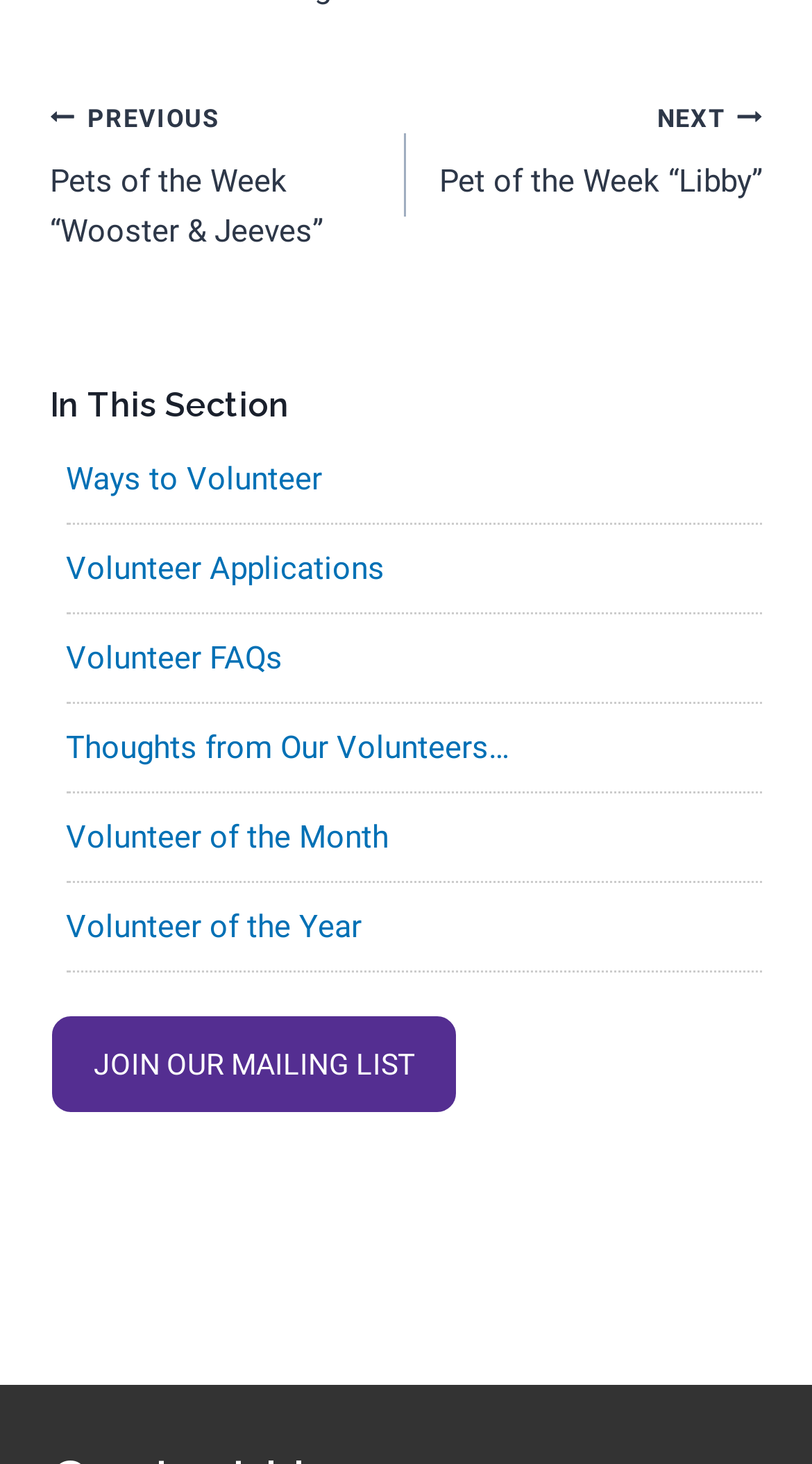Please mark the bounding box coordinates of the area that should be clicked to carry out the instruction: "Read thoughts from volunteers".

[0.081, 0.498, 0.627, 0.523]